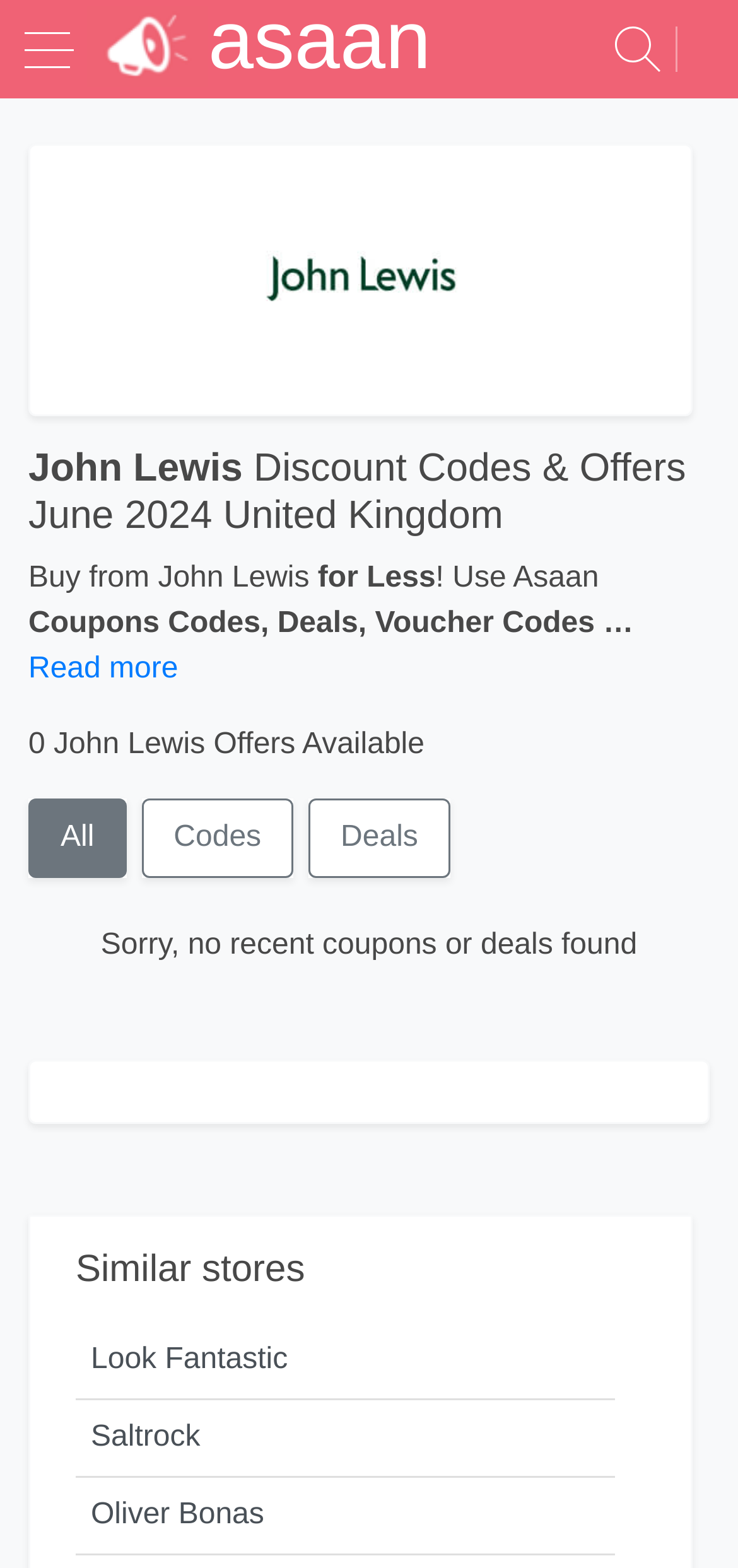Determine the main heading of the webpage and generate its text.

John Lewis Discount Codes & Offers June 2024 United Kingdom